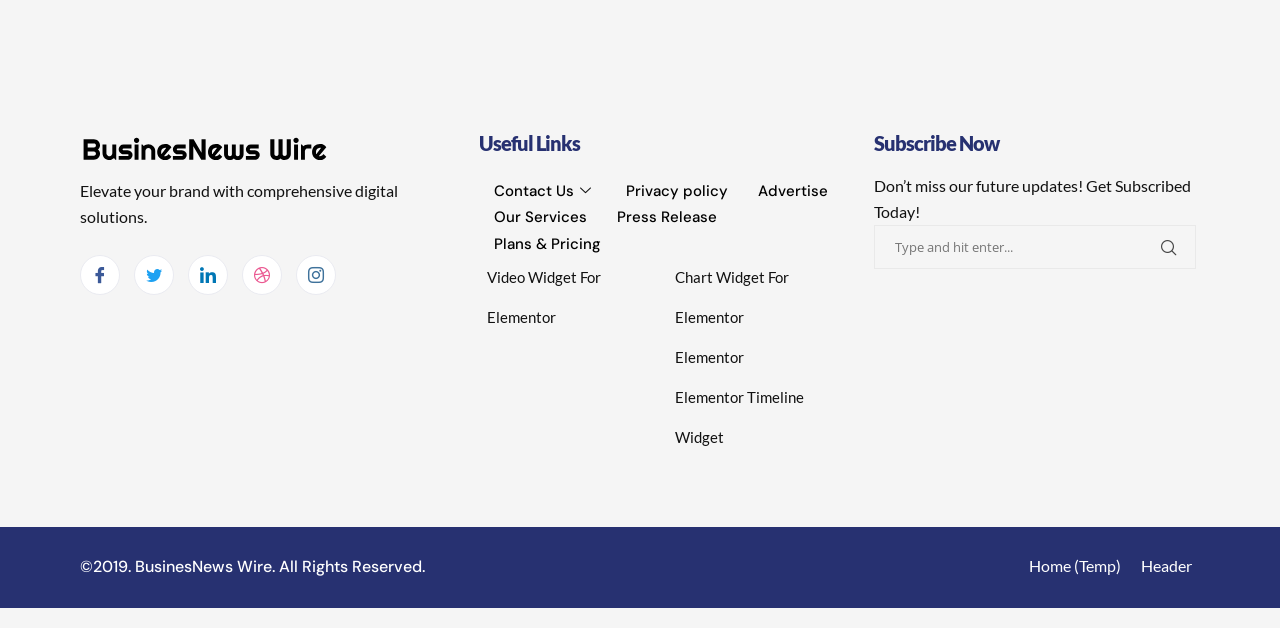Identify the bounding box coordinates of the element that should be clicked to fulfill this task: "View Press Release". The coordinates should be provided as four float numbers between 0 and 1, i.e., [left, top, right, bottom].

[0.47, 0.325, 0.572, 0.367]